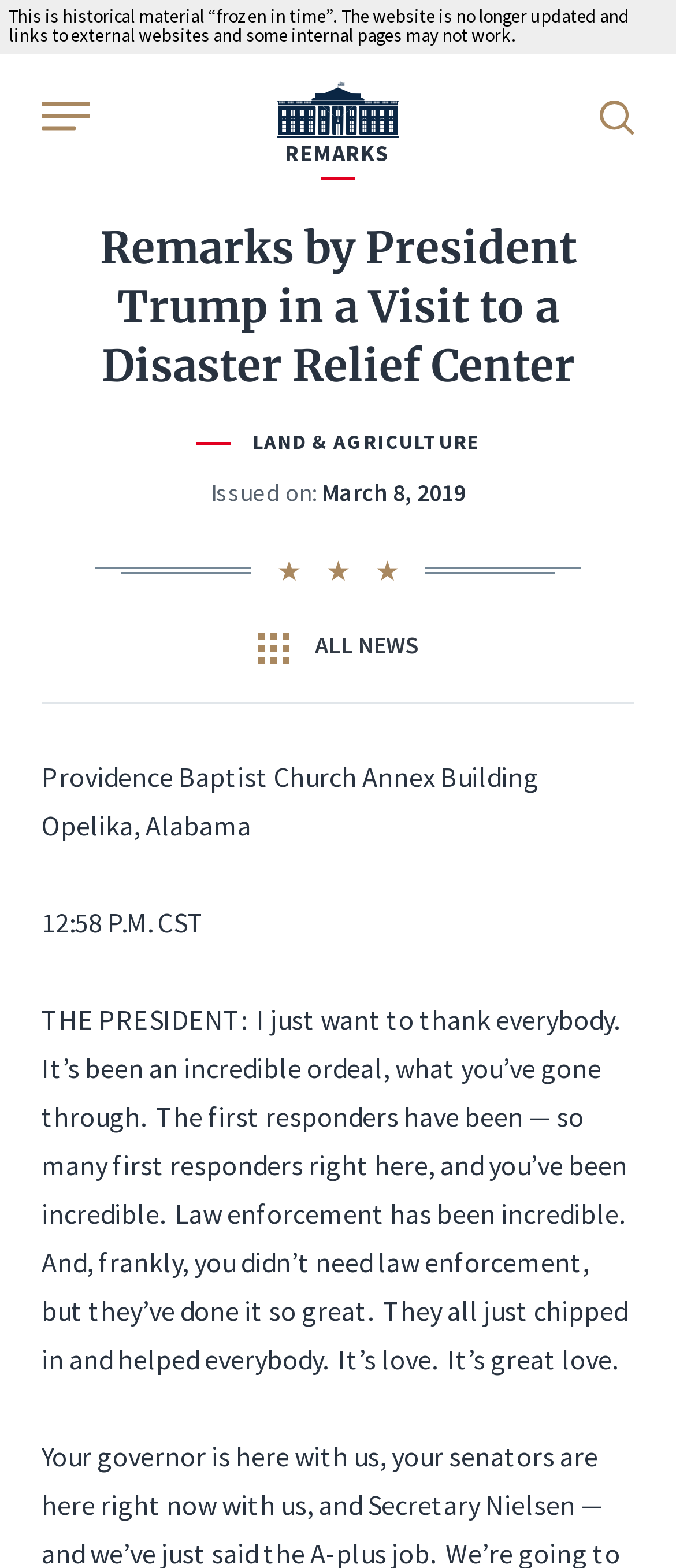What is the date of the remarks?
Refer to the screenshot and answer in one word or phrase.

March 8, 2019